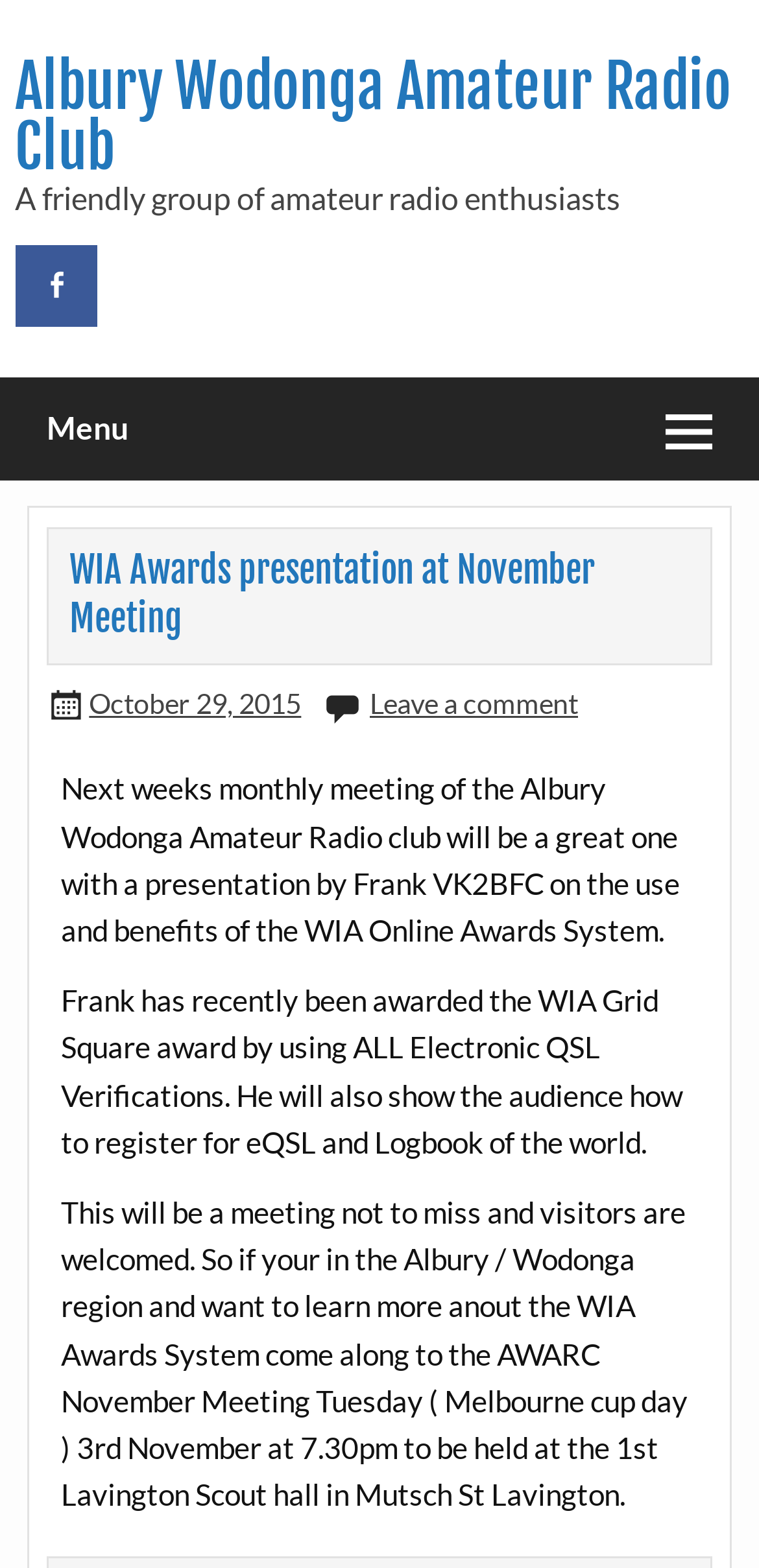Extract the main title from the webpage.

WIA Awards presentation at November Meeting